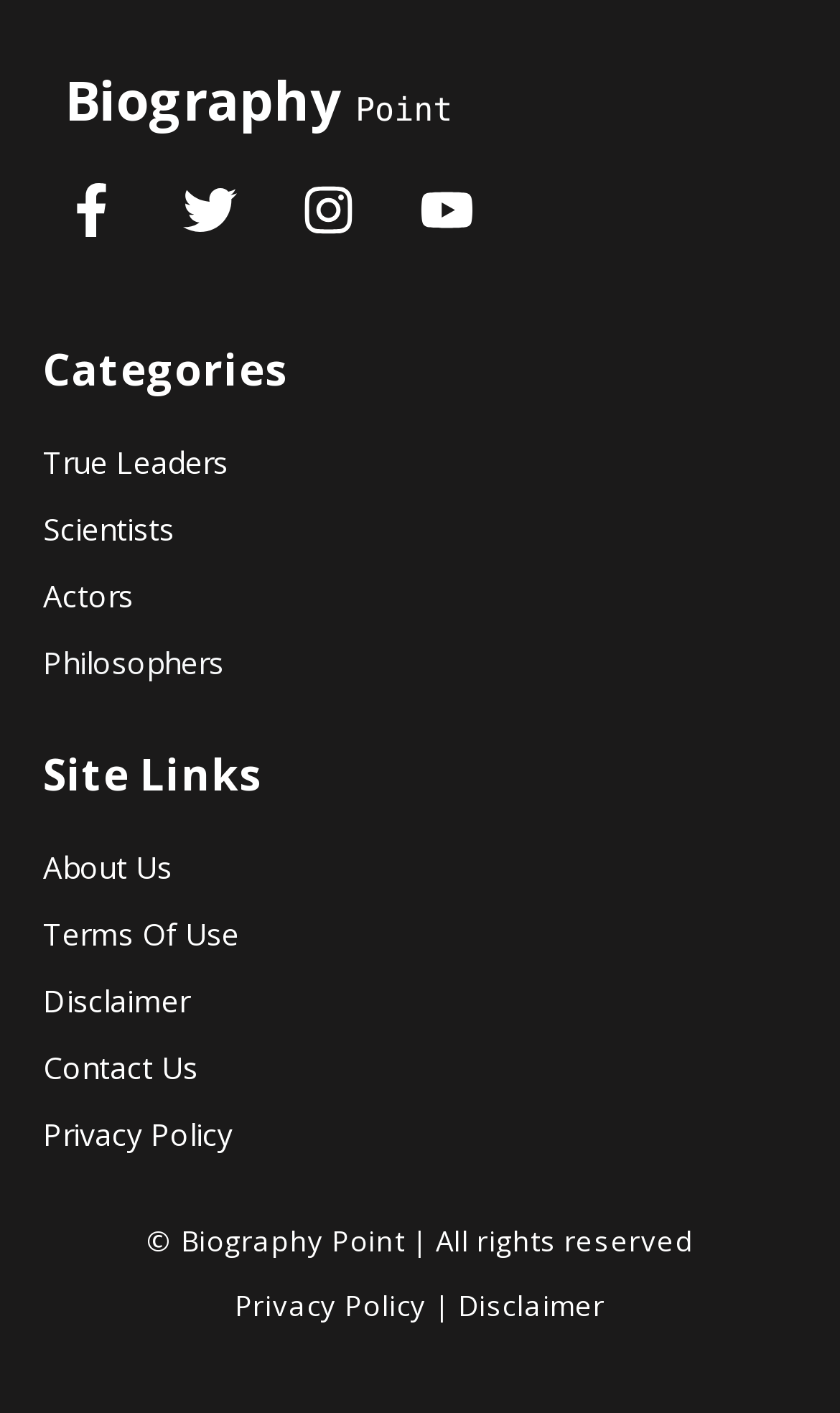Provide a short answer to the following question with just one word or phrase: What is the last category of biography?

Philosophers